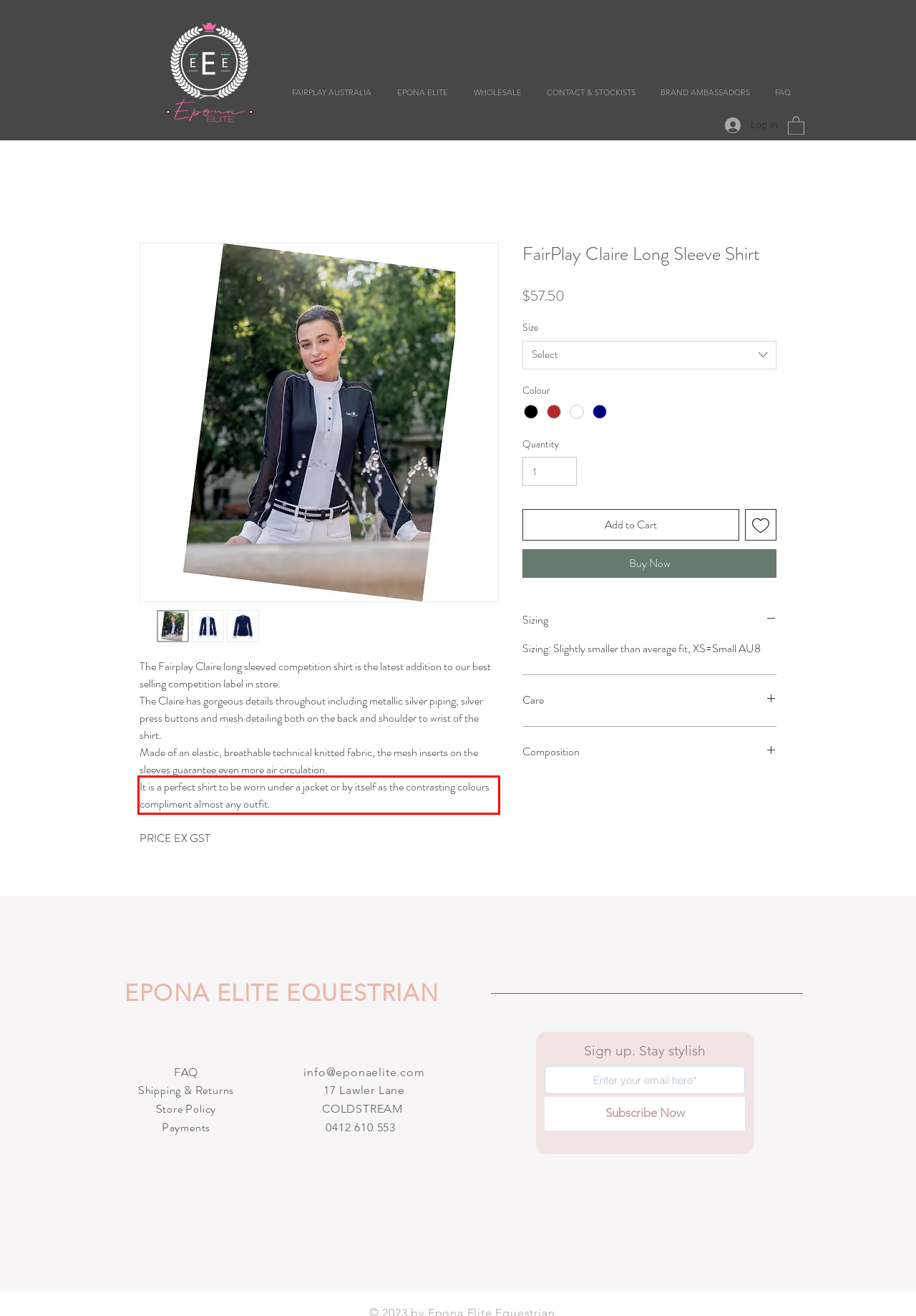Given a webpage screenshot, identify the text inside the red bounding box using OCR and extract it.

It is a perfect shirt to be worn under a jacket or by itself as the contrasting colours compliment almost any outfit.